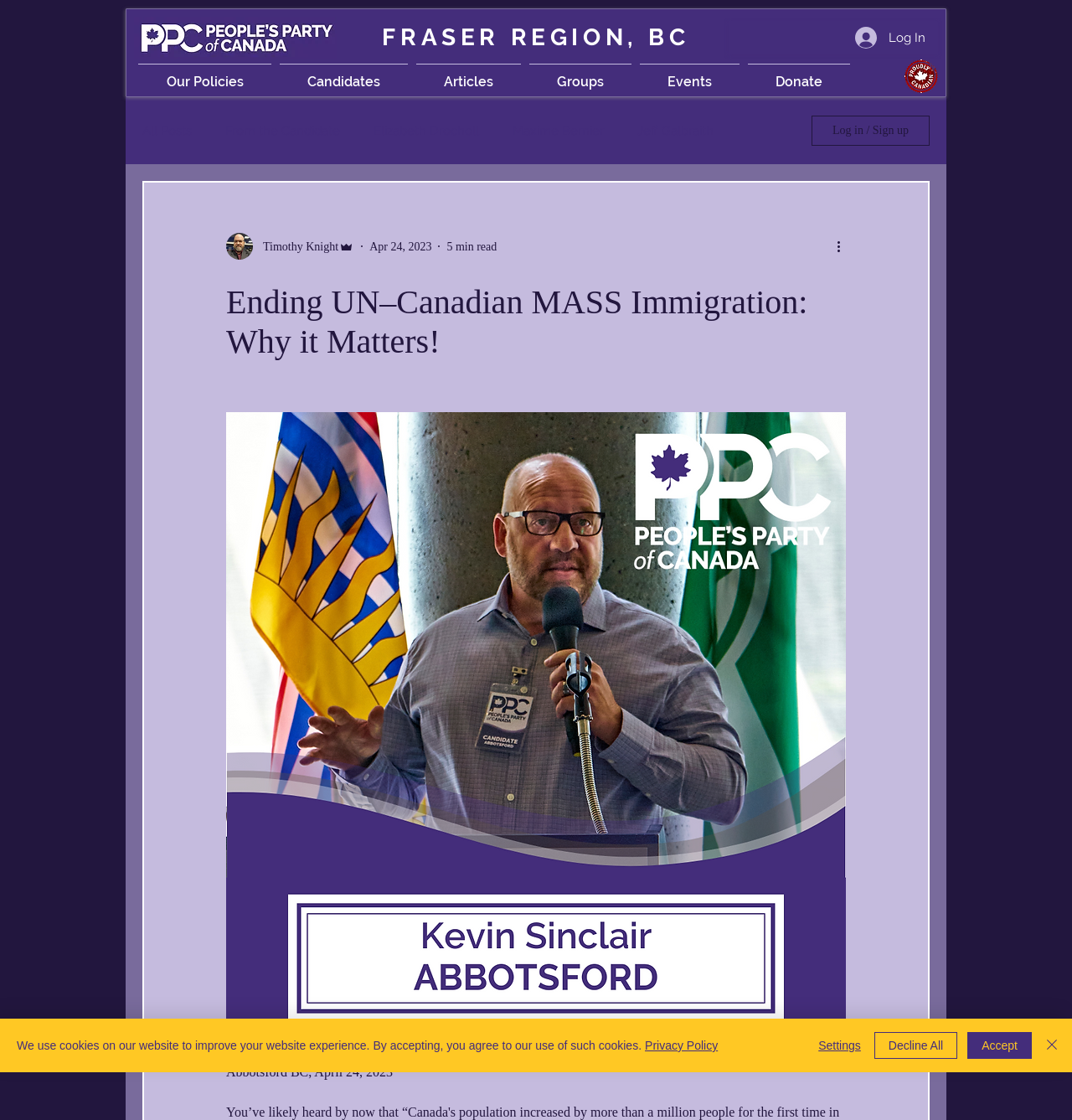What is the name of the PPC candidate?
Based on the screenshot, provide your answer in one word or phrase.

Kevin Sinclair